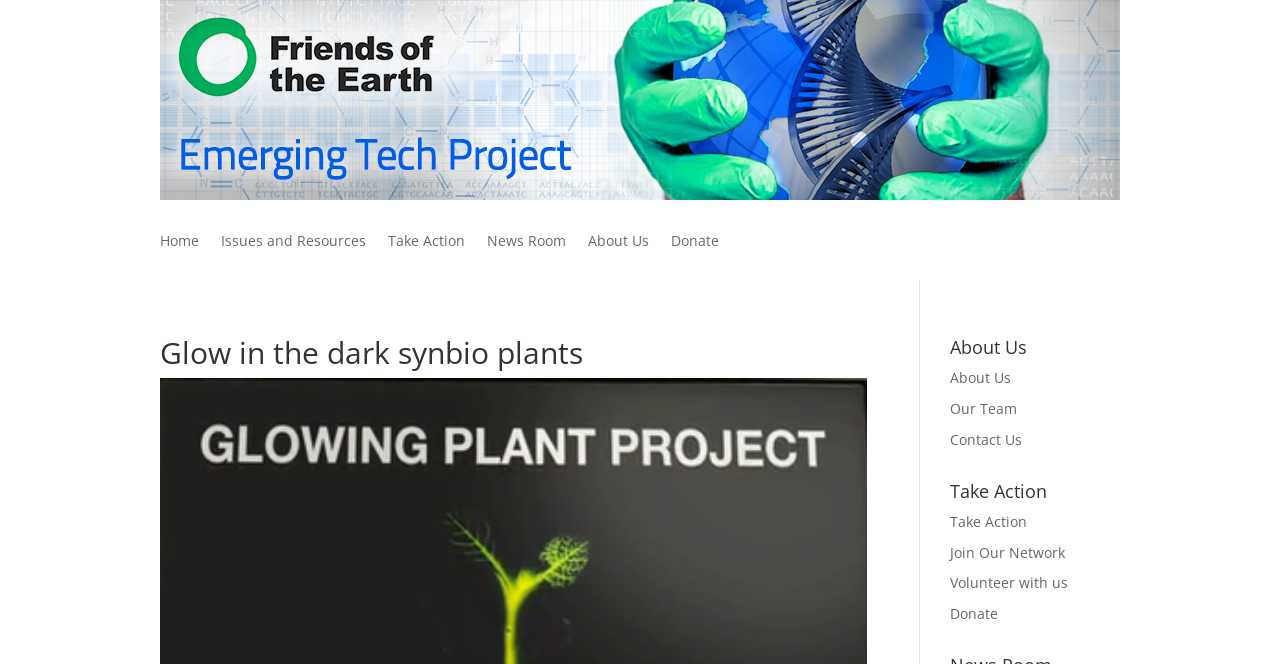Answer the question in one word or a short phrase:
What is the first menu item?

Home